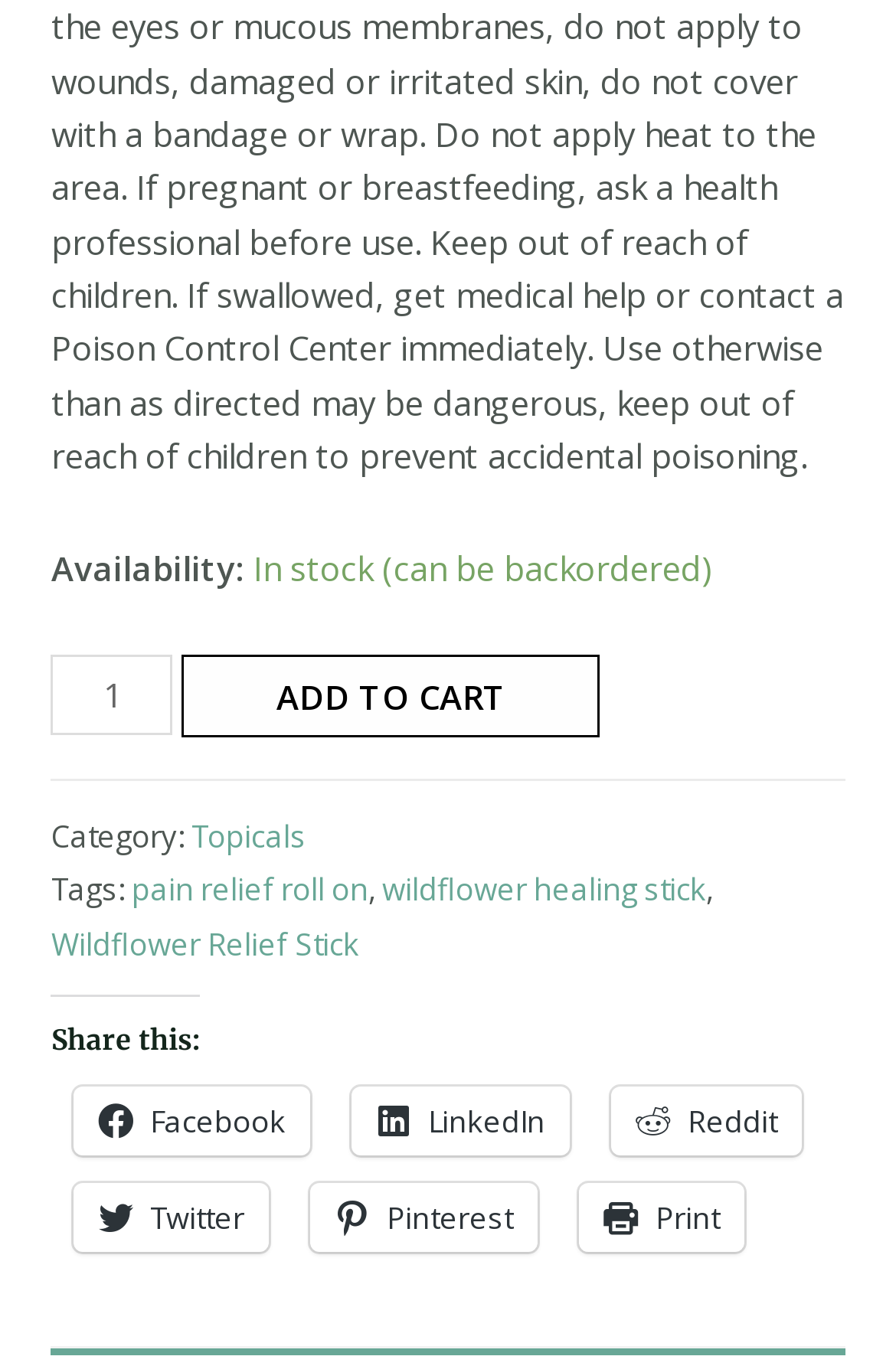Provide the bounding box coordinates of the UI element this sentence describes: "Topicals".

[0.214, 0.597, 0.342, 0.627]